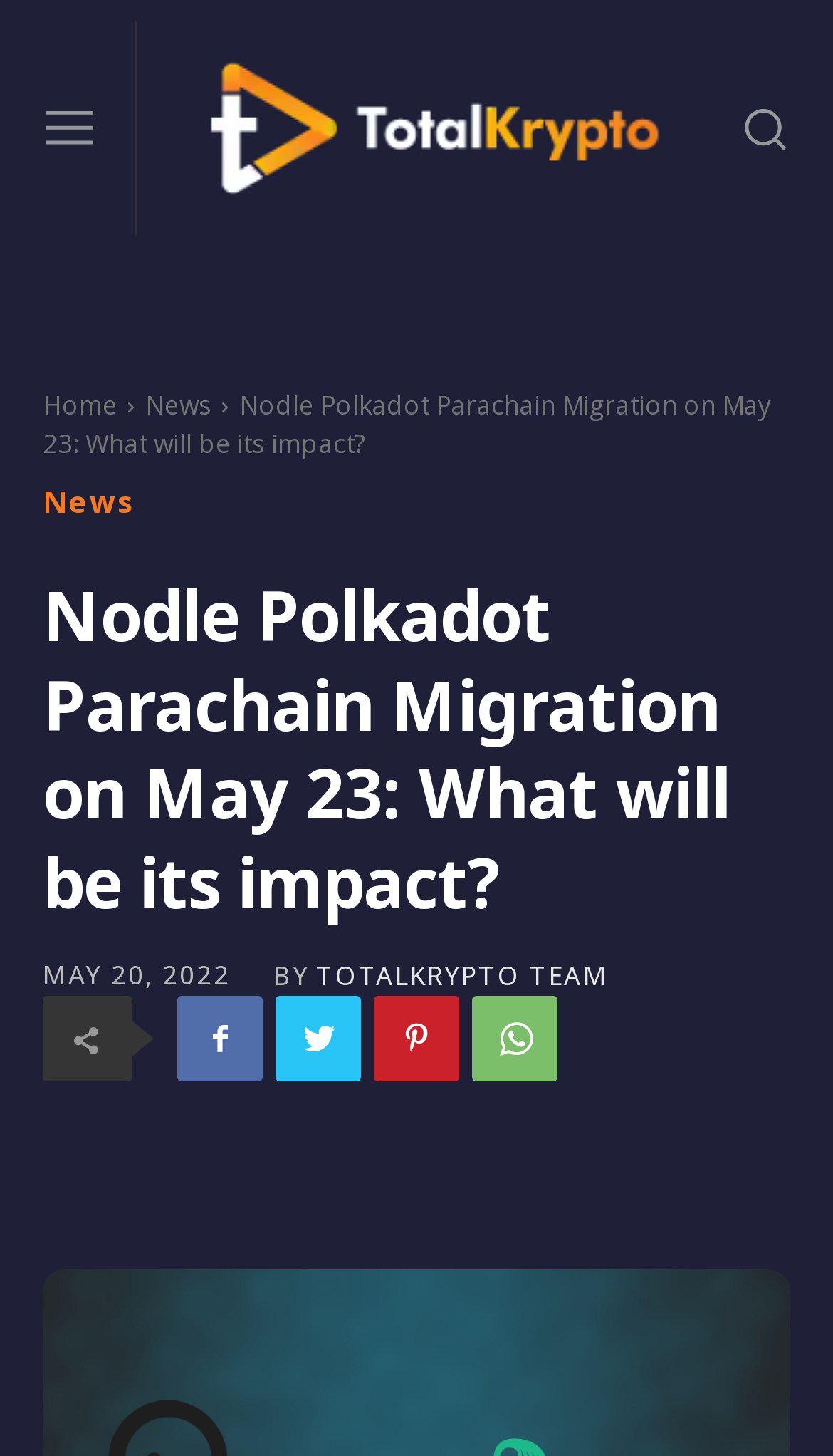Kindly determine the bounding box coordinates for the area that needs to be clicked to execute this instruction: "Visit the TOTALKRYPTO TEAM page".

[0.379, 0.661, 0.731, 0.679]